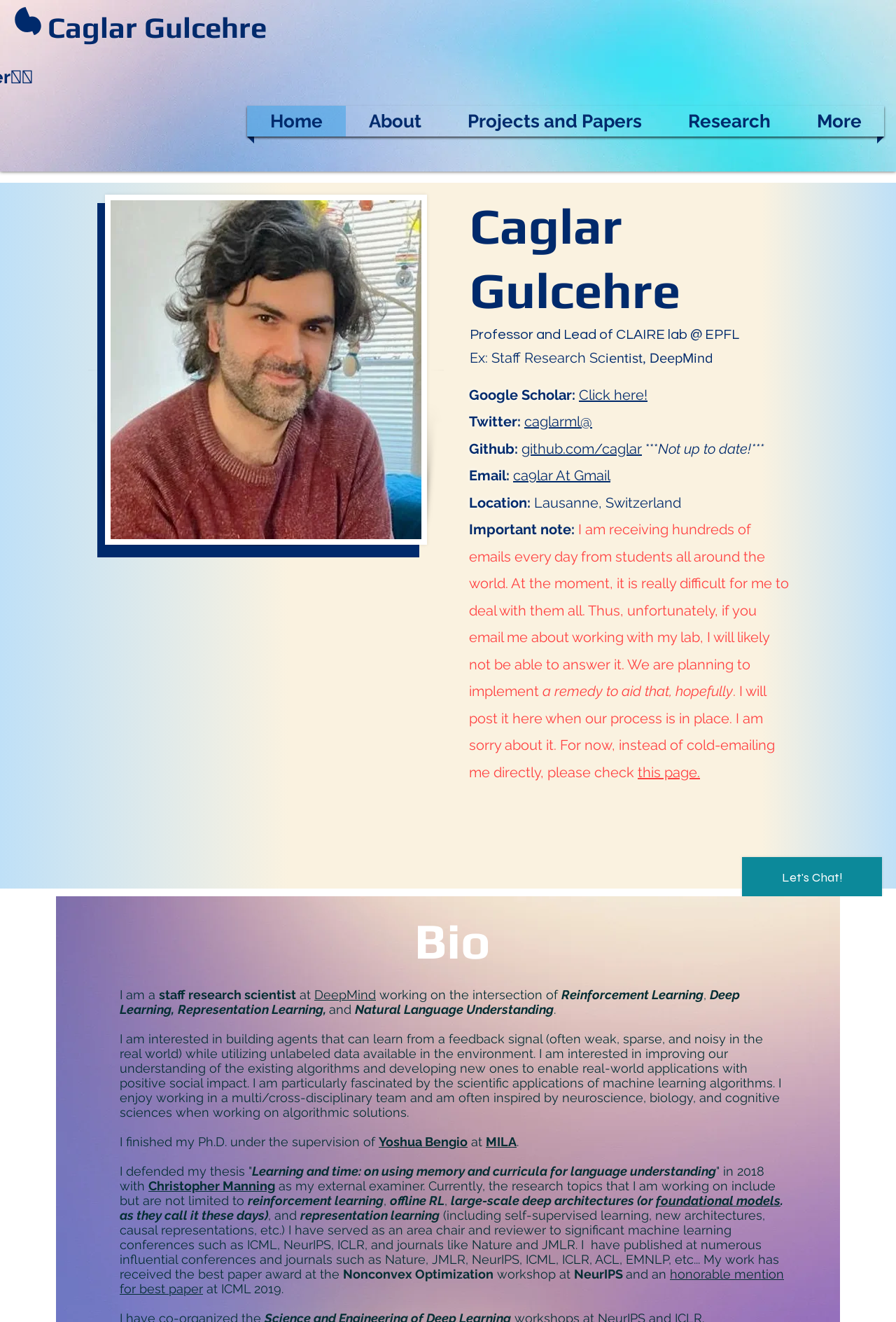Show the bounding box coordinates of the region that should be clicked to follow the instruction: "View Caglar Gulcehre's profile picture."

[0.123, 0.151, 0.47, 0.408]